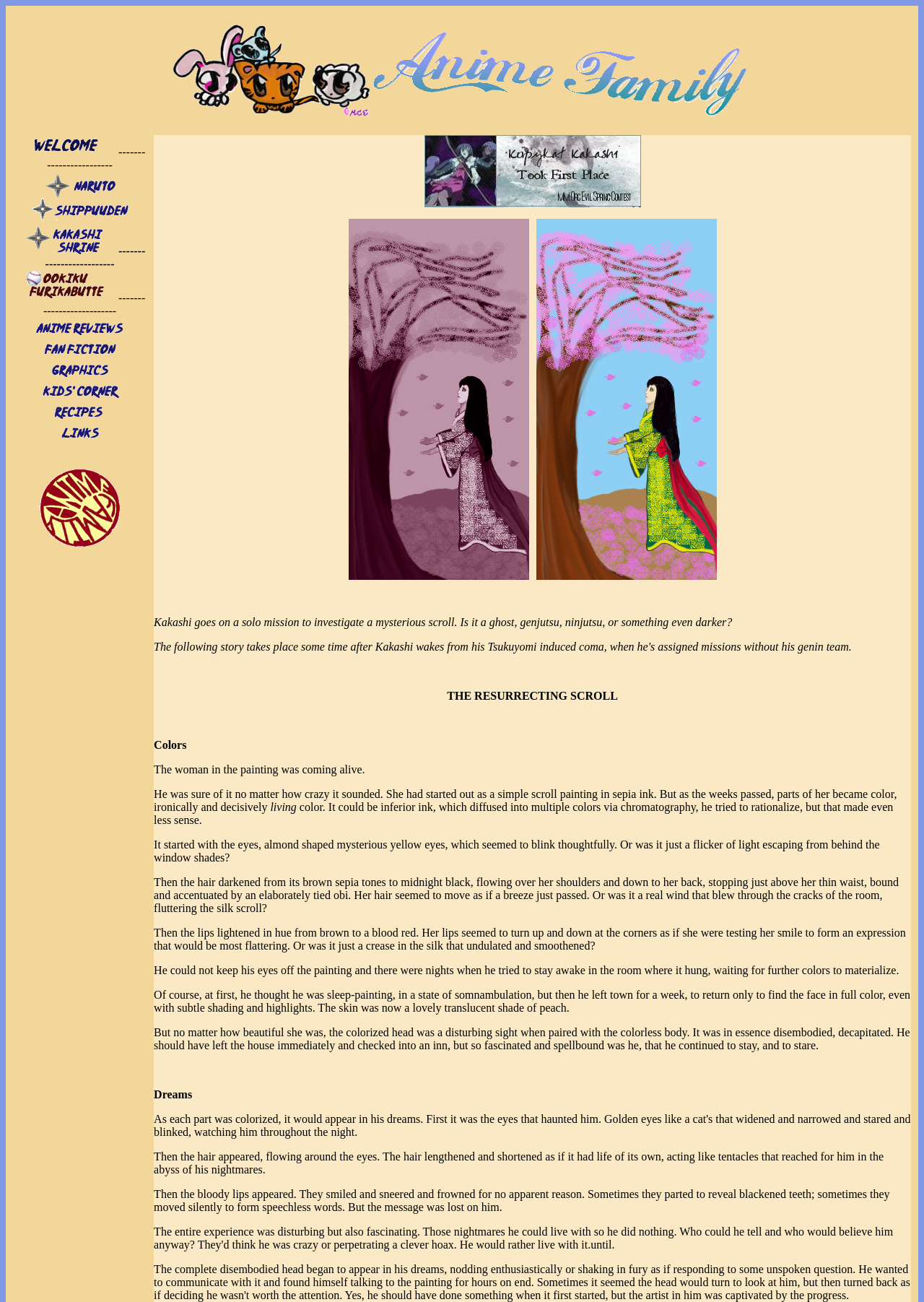Respond concisely with one word or phrase to the following query:
What is the author's occupation?

ninja